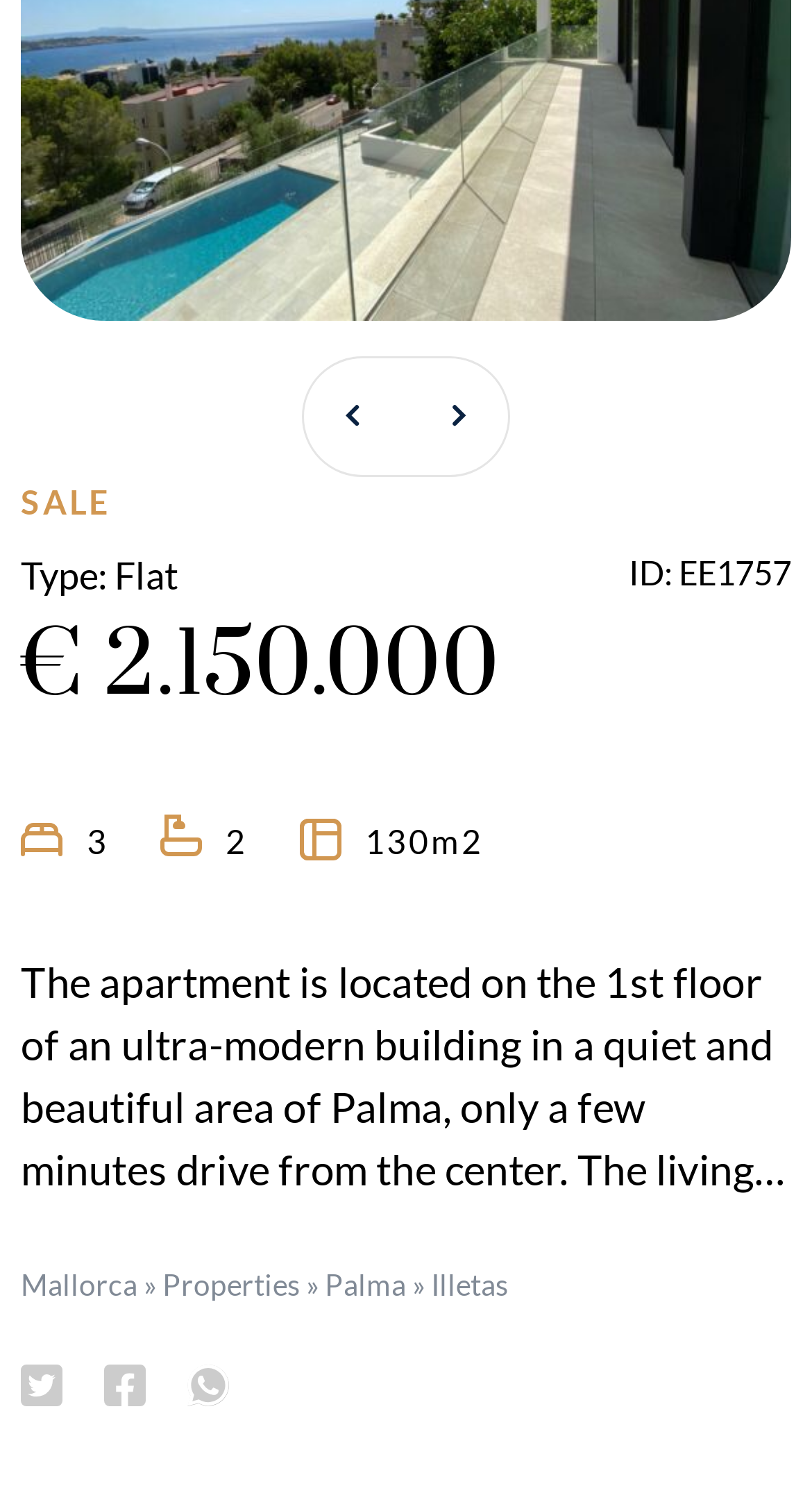Extract the bounding box coordinates of the UI element described: ".a{fill:none;stroke:#0a2241;stroke-linecap:round;stroke-width:2px;}". Provide the coordinates in the format [left, top, right, bottom] with values ranging from 0 to 1.

[0.507, 0.243, 0.627, 0.319]